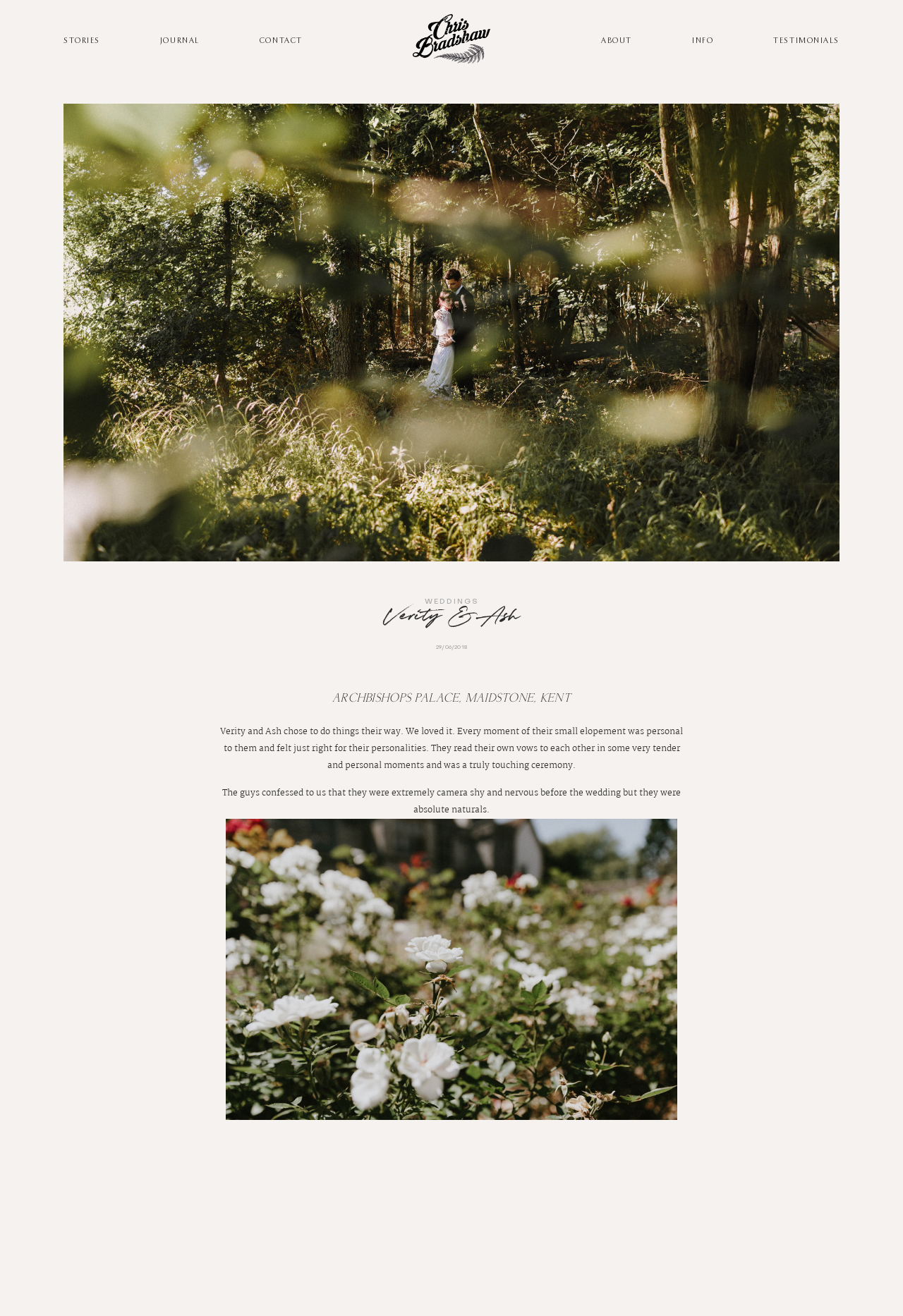Please determine the bounding box coordinates of the element to click in order to execute the following instruction: "Learn about Chris Bradshaw Photography". The coordinates should be four float numbers between 0 and 1, specified as [left, top, right, bottom].

[0.457, 0.011, 0.543, 0.048]